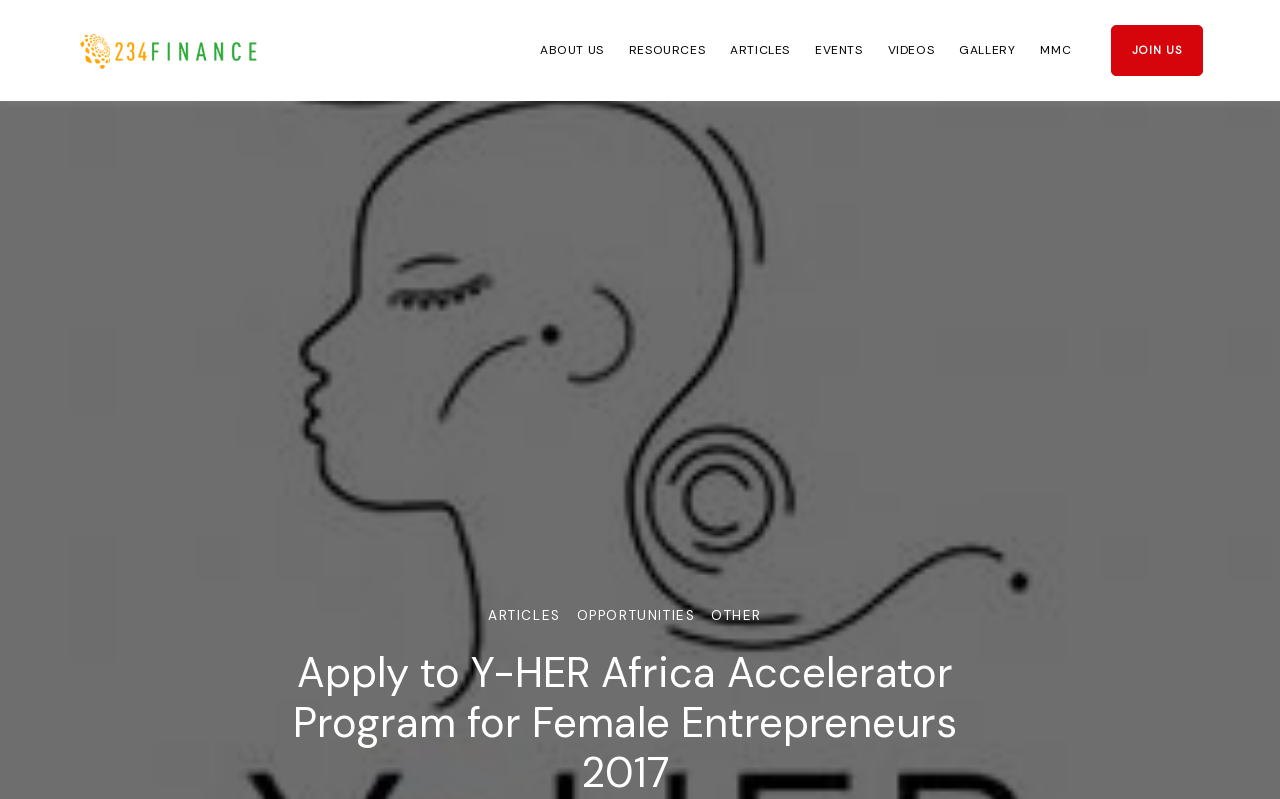Provide the bounding box coordinates of the area you need to click to execute the following instruction: "View OPPORTUNITIES".

[0.45, 0.755, 0.543, 0.784]